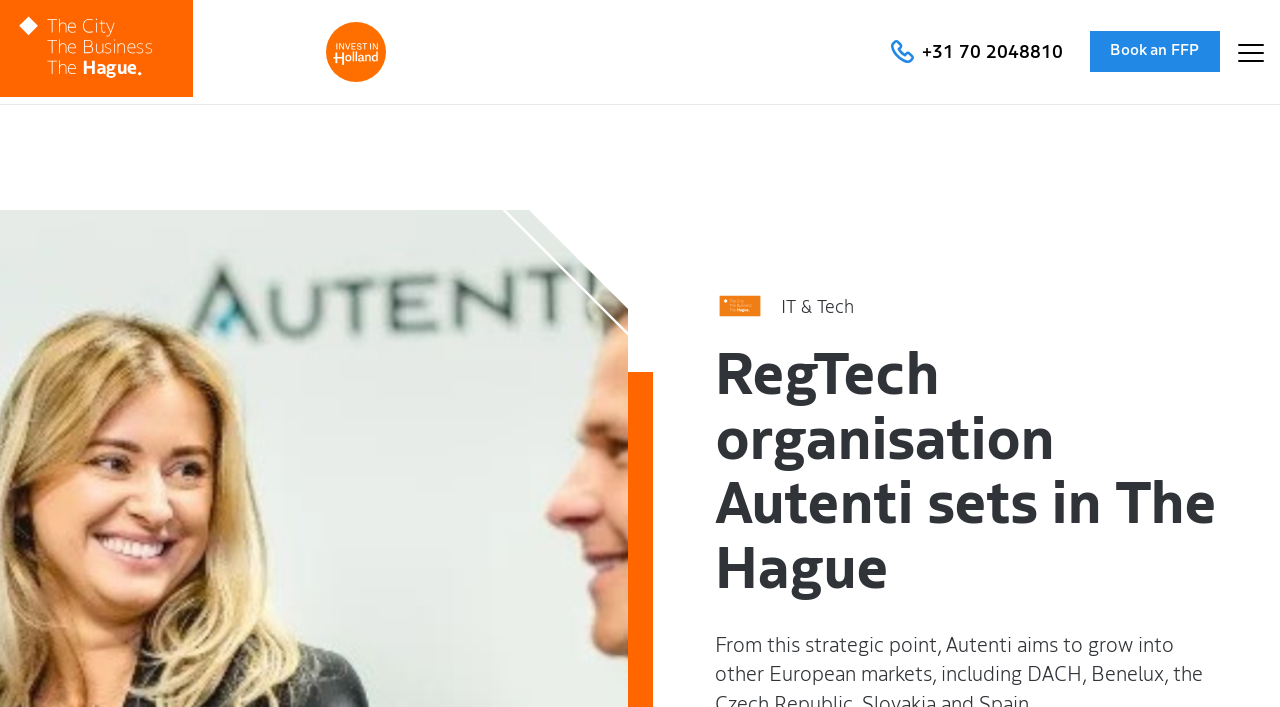What is the function of the button on the top-right corner?
We need a detailed and exhaustive answer to the question. Please elaborate.

I found the answer by looking at the button element with the text 'Open navigation' and understanding its position and context on the webpage.